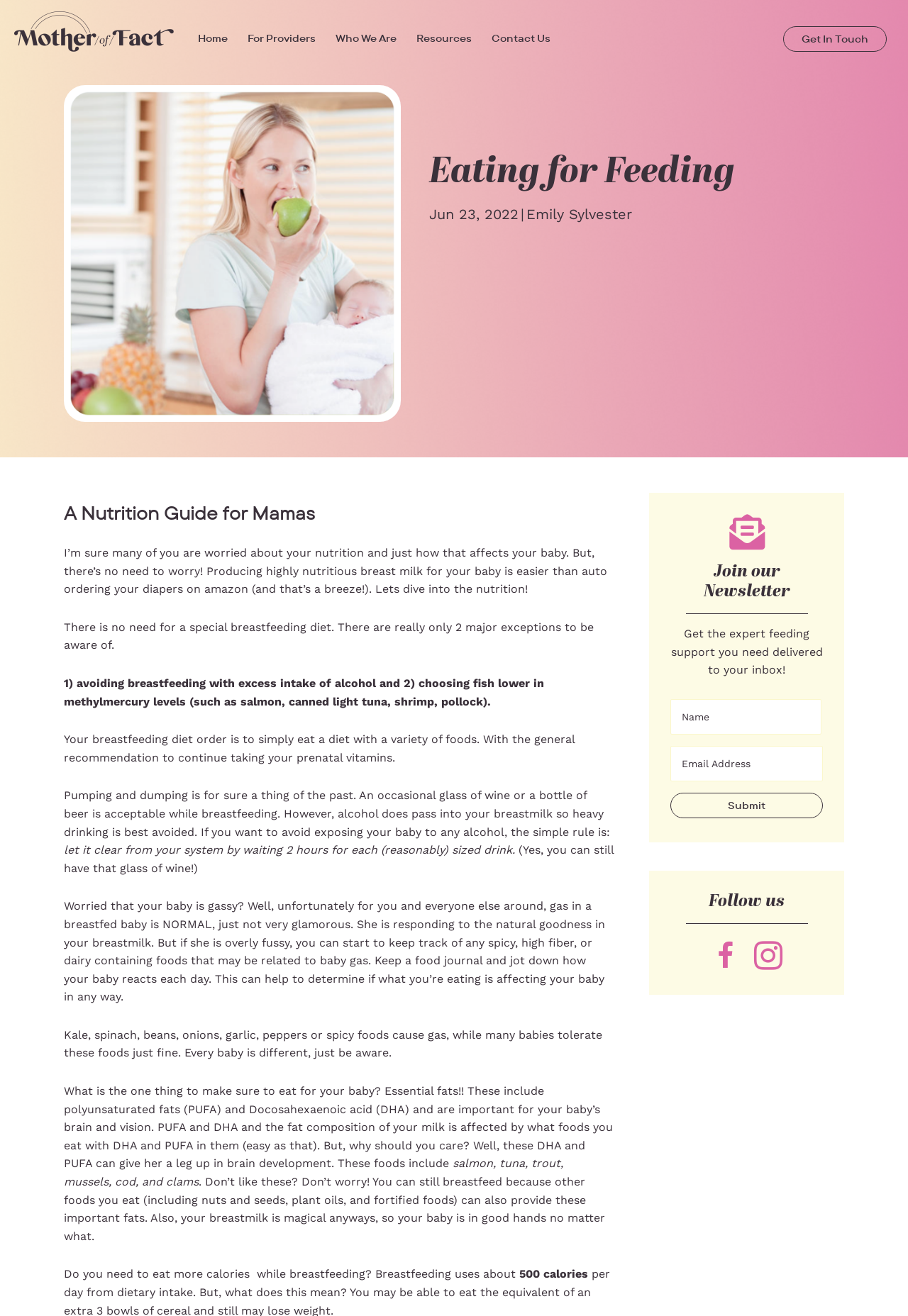Determine the bounding box coordinates of the clickable element to complete this instruction: "Get in touch with the website". Provide the coordinates in the format of four float numbers between 0 and 1, [left, top, right, bottom].

[0.862, 0.02, 0.984, 0.039]